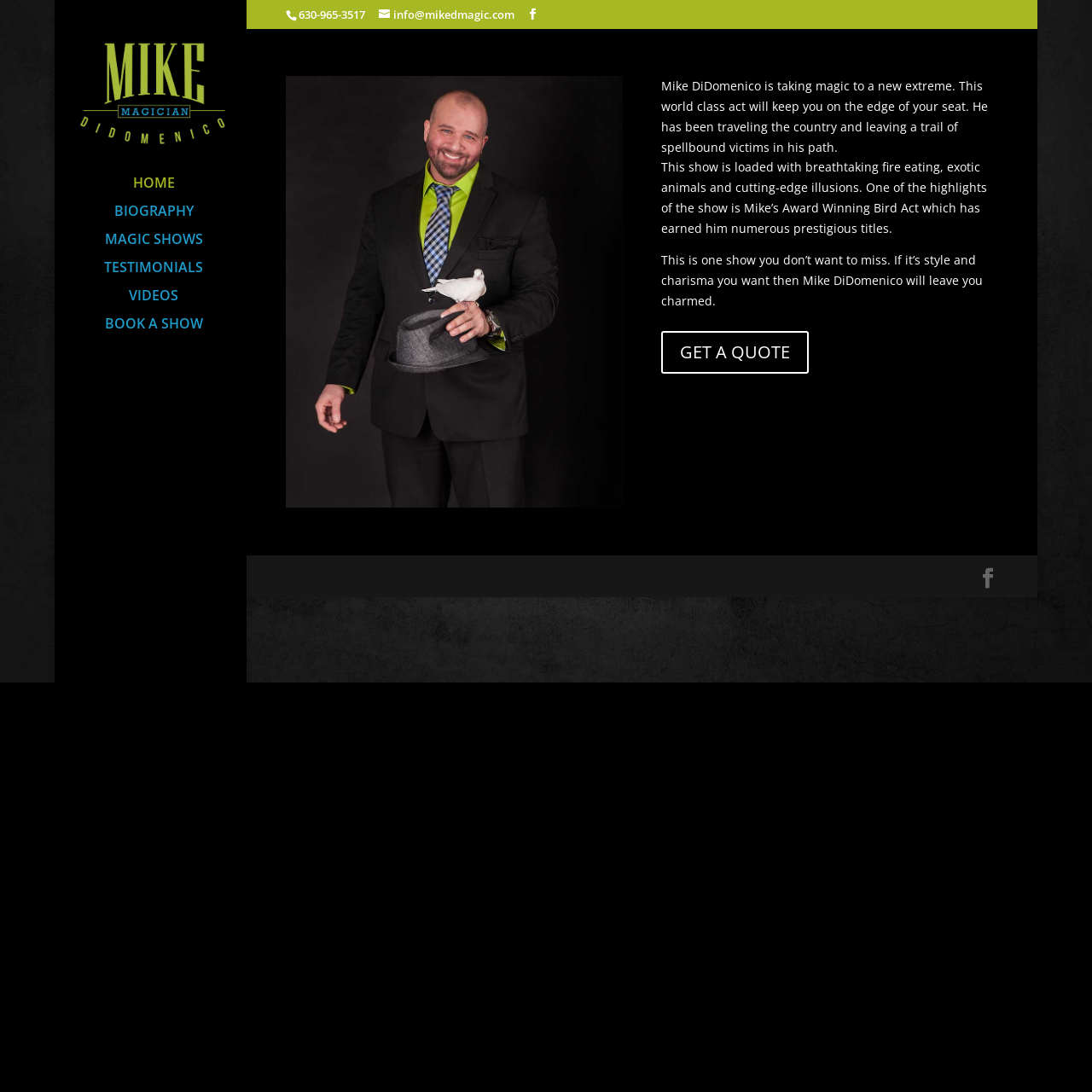Explain the features and main sections of the webpage comprehensively.

The webpage is the official website of Magician Mike DiDomenico. At the top, there is a section with the magician's contact information, including his phone number "630-965-3517" and email address "info@mikedmagic.com". Next to the email address, there is a small icon. 

Below the contact information, there is a prominent logo or image of Magician Mike DiDomenico, which is accompanied by a link to the homepage. 

To the right of the logo, there is a navigation menu with six links: "HOME", "BIOGRAPHY", "MAGIC SHOWS", "TESTIMONIALS", "VIDEOS", and "BOOK A SHOW". These links are stacked vertically, with "HOME" at the top and "BOOK A SHOW" at the bottom.

The main content of the webpage is an article that takes up most of the page. The article introduces Mike DiDomenico as a world-class magician who has been traveling the country and performing breathtaking magic shows. The text describes his show as featuring fire eating, exotic animals, and cutting-edge illusions, including his award-winning bird act. The article concludes by encouraging visitors to attend one of his shows.

Within the article, there is a call-to-action link "GET A QUOTE 5" that allows visitors to inquire about booking a show. 

At the bottom of the page, there is a small icon, similar to the one next to the email address at the top.